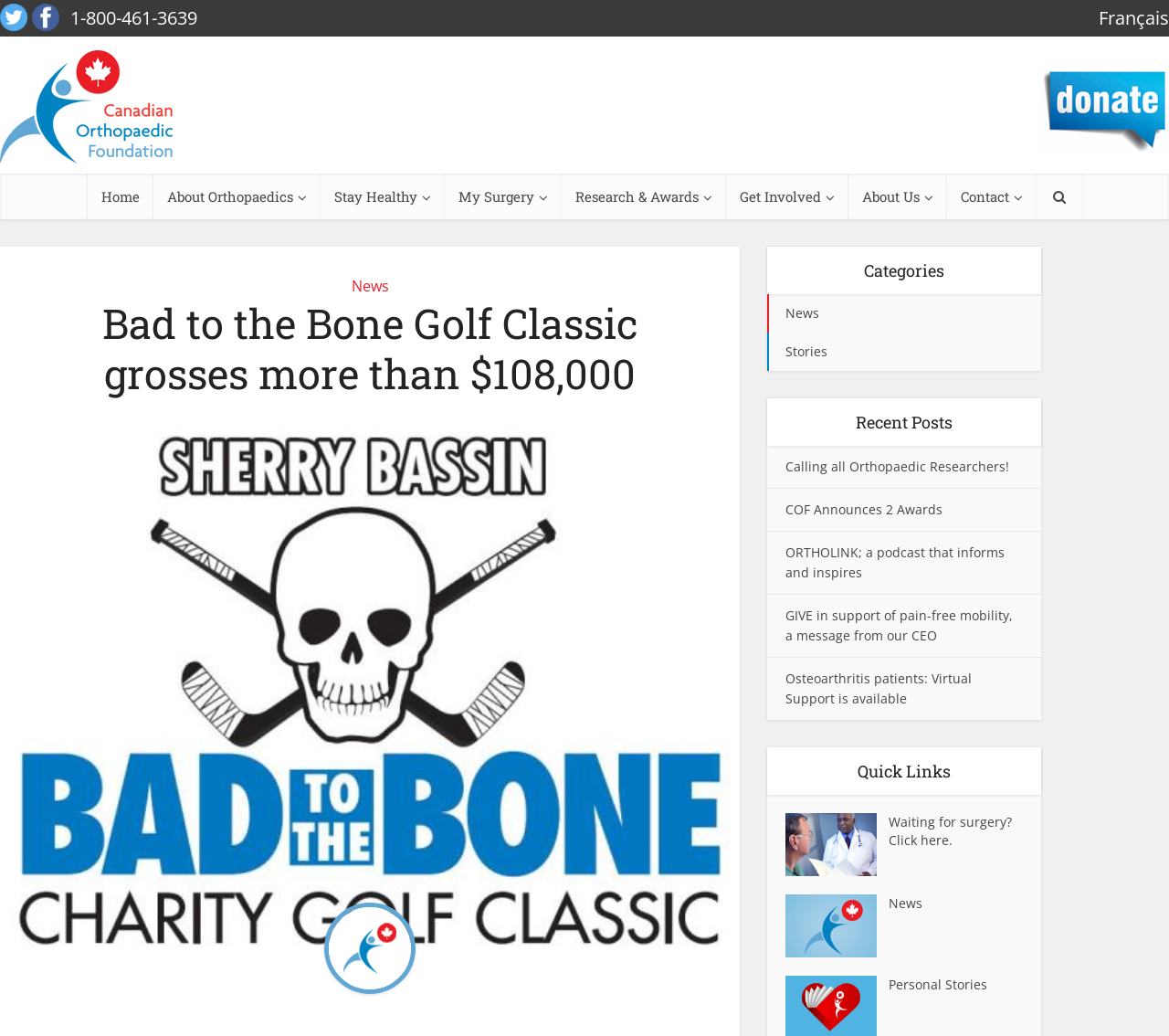Kindly determine the bounding box coordinates for the area that needs to be clicked to execute this instruction: "Read about orthopaedics".

[0.131, 0.168, 0.274, 0.212]